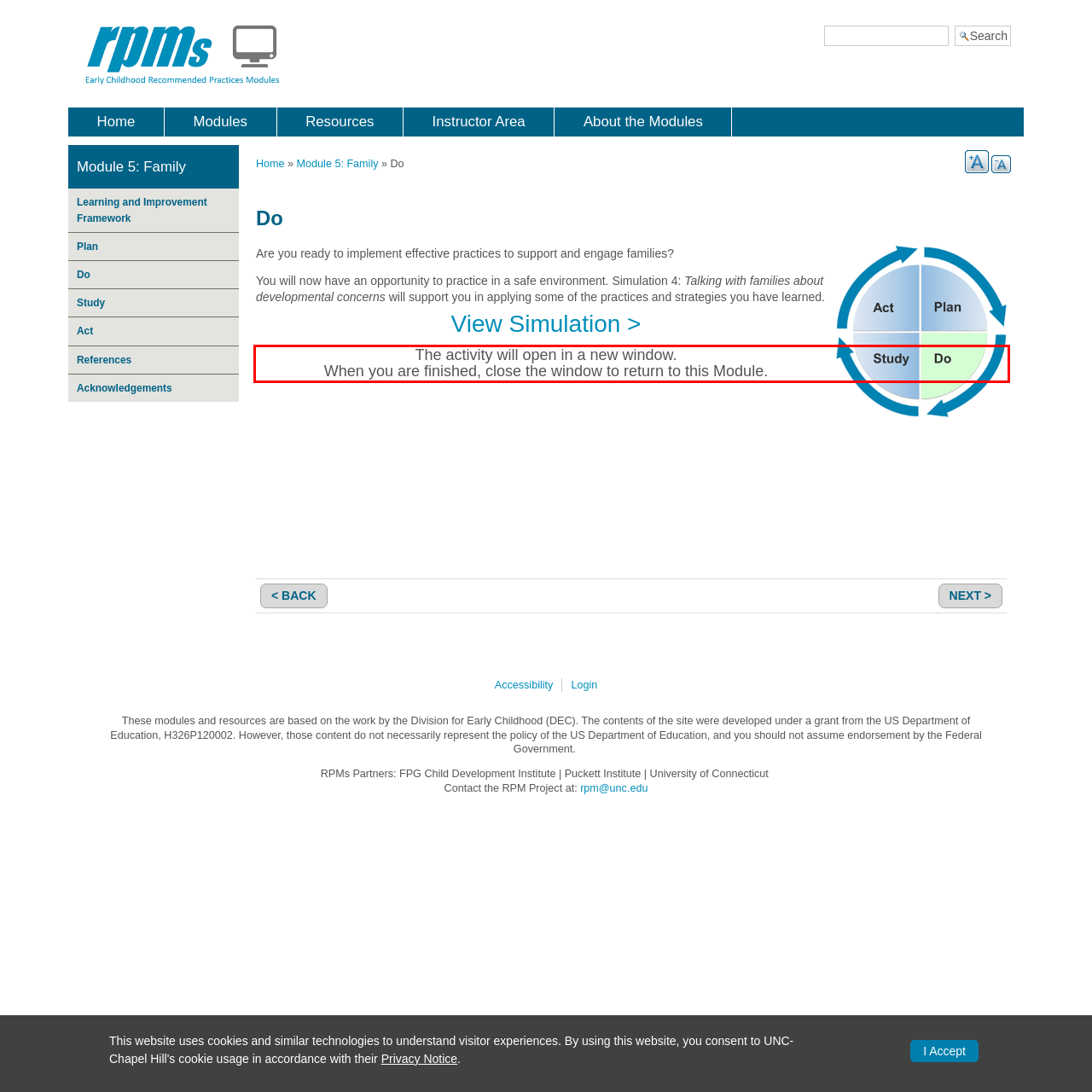Perform OCR on the text inside the red-bordered box in the provided screenshot and output the content.

The activity will open in a new window. When you are finished, close the window to return to this Module.